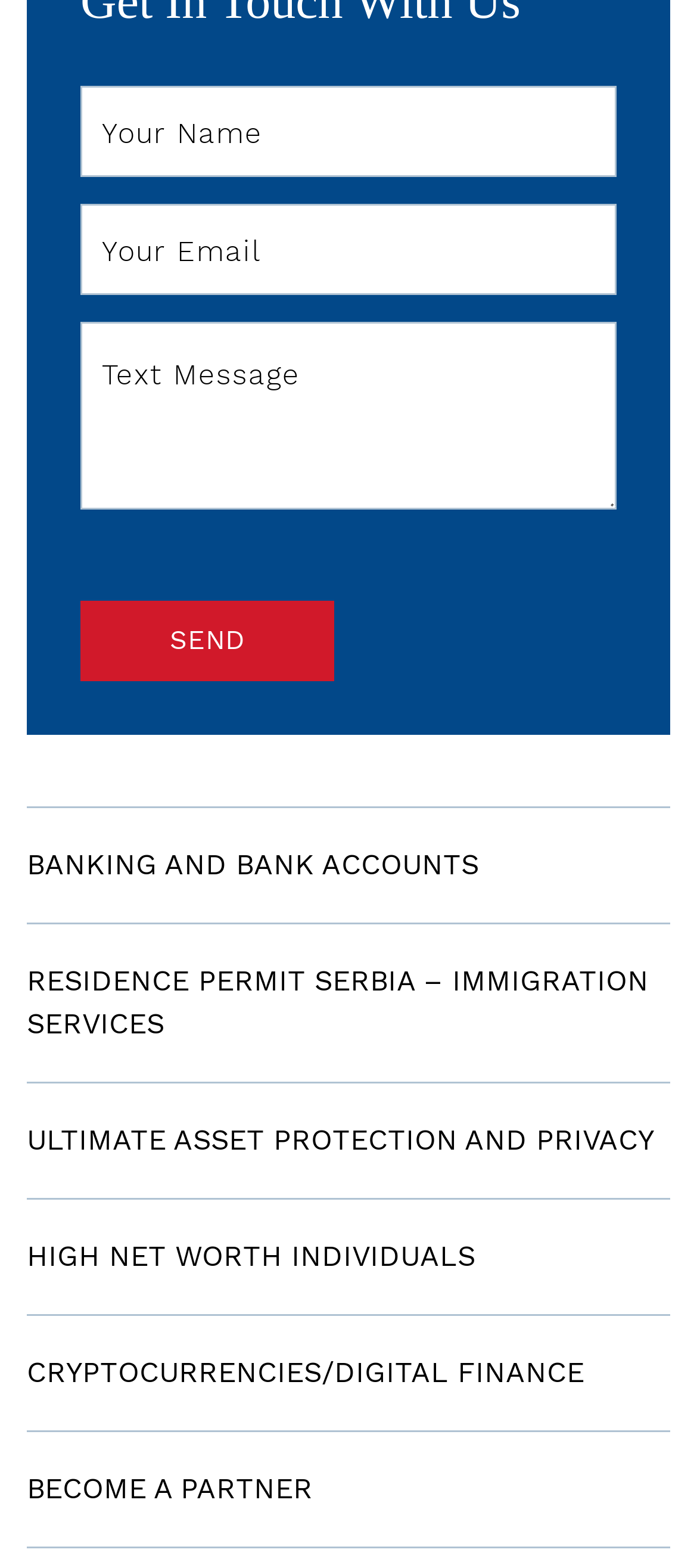Identify the coordinates of the bounding box for the element that must be clicked to accomplish the instruction: "Click the Send button".

[0.115, 0.383, 0.479, 0.434]